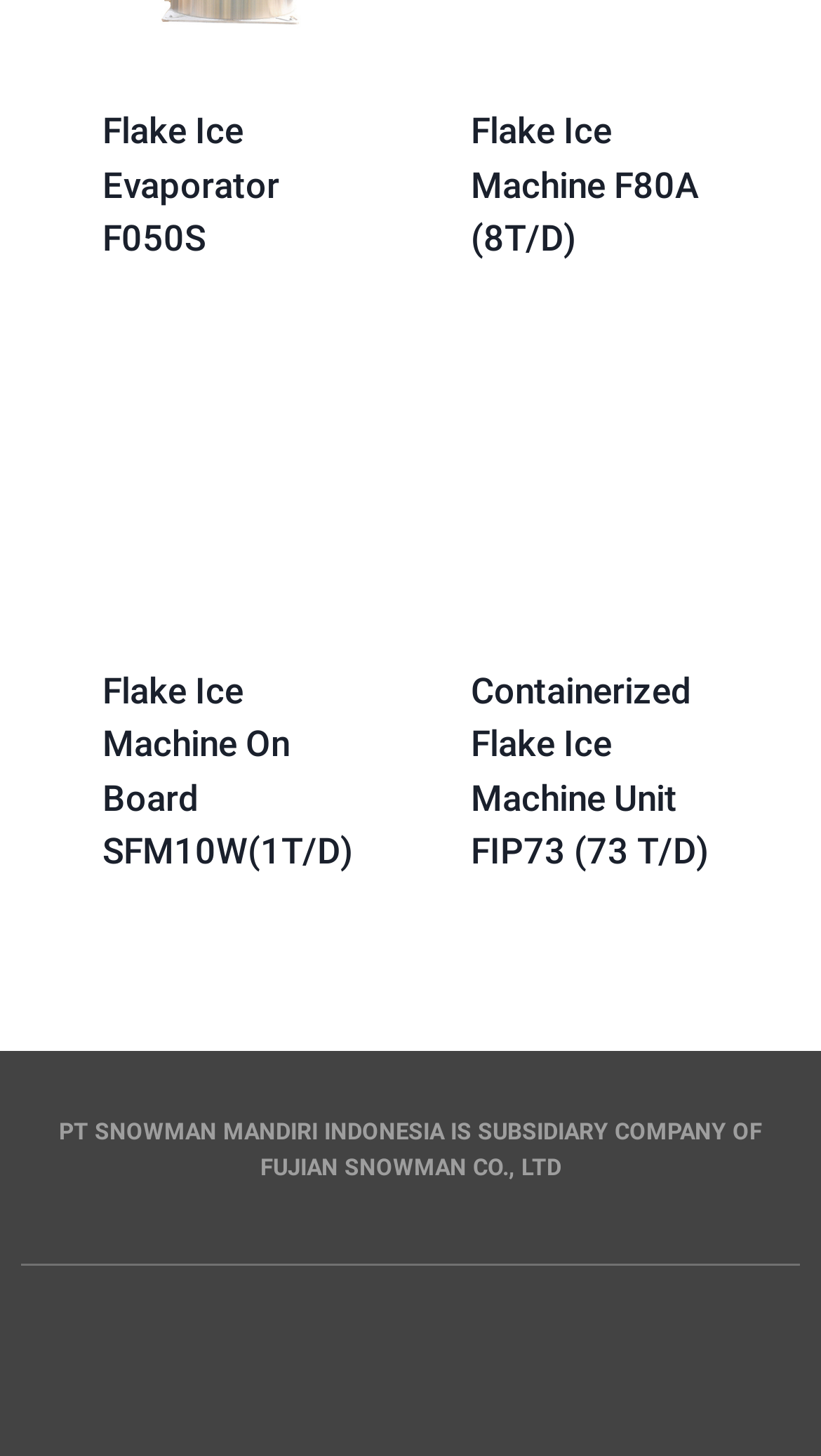What is the name of the first product?
Give a detailed and exhaustive answer to the question.

The first product listed on the webpage is 'Flake Ice Evaporator F050S', which can be found in the first heading element with a bounding box of [0.124, 0.061, 0.427, 0.195] and a link element with a bounding box of [0.124, 0.075, 0.34, 0.178].